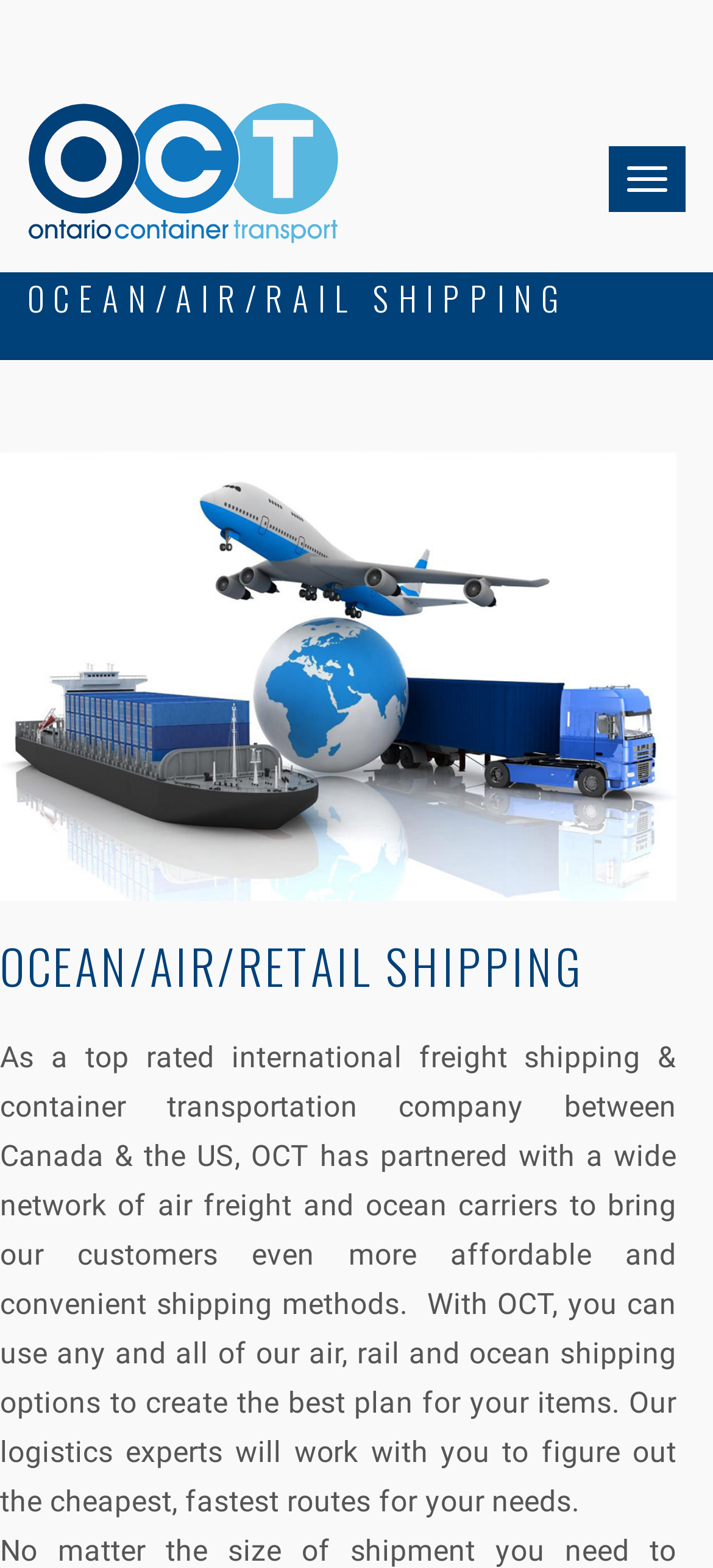What is the relationship between OCT and air freight/ocean carriers?
Refer to the image and provide a one-word or short phrase answer.

Partnership